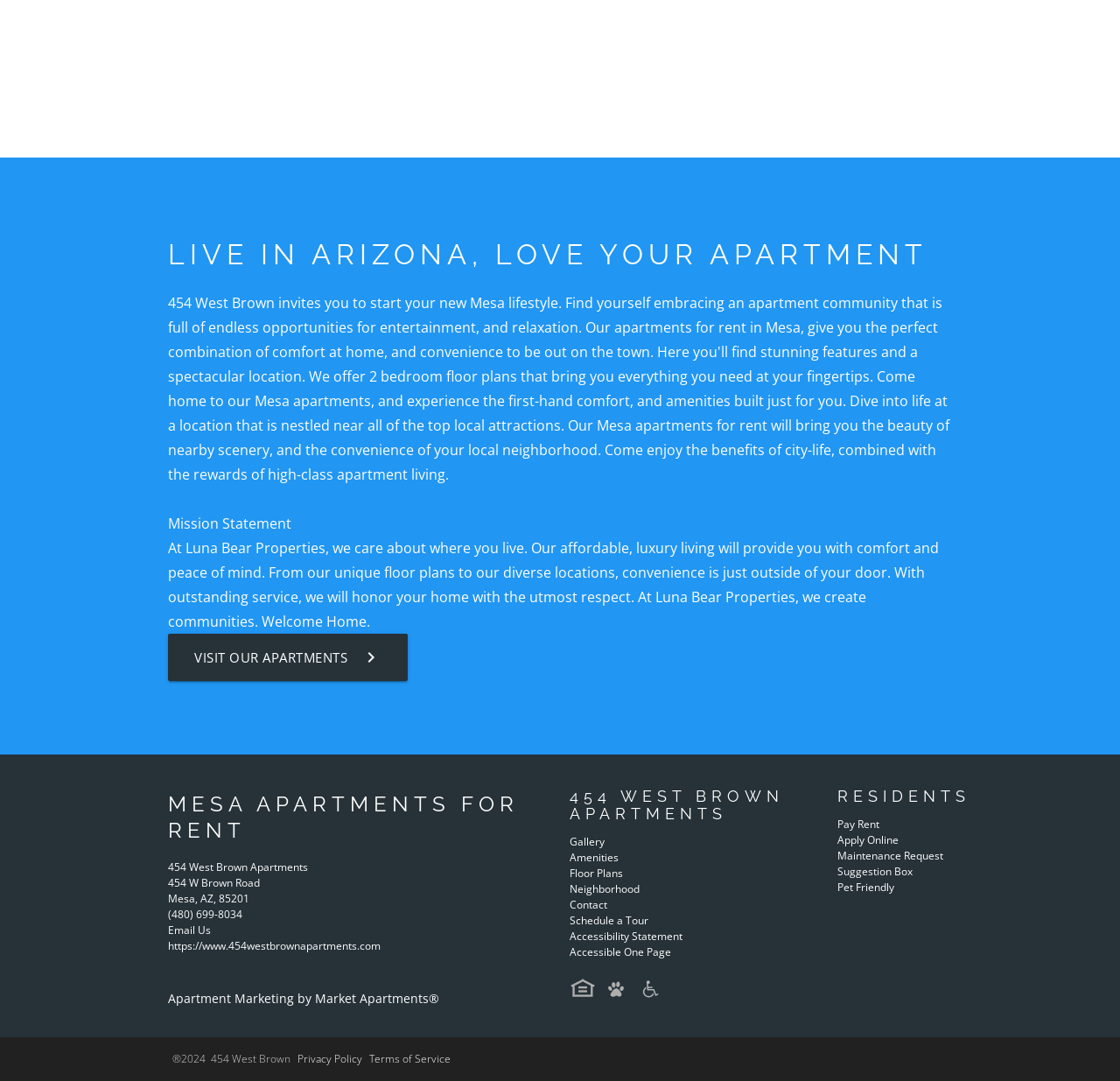Please locate the bounding box coordinates of the element that should be clicked to achieve the given instruction: "View gallery".

[0.509, 0.772, 0.54, 0.786]